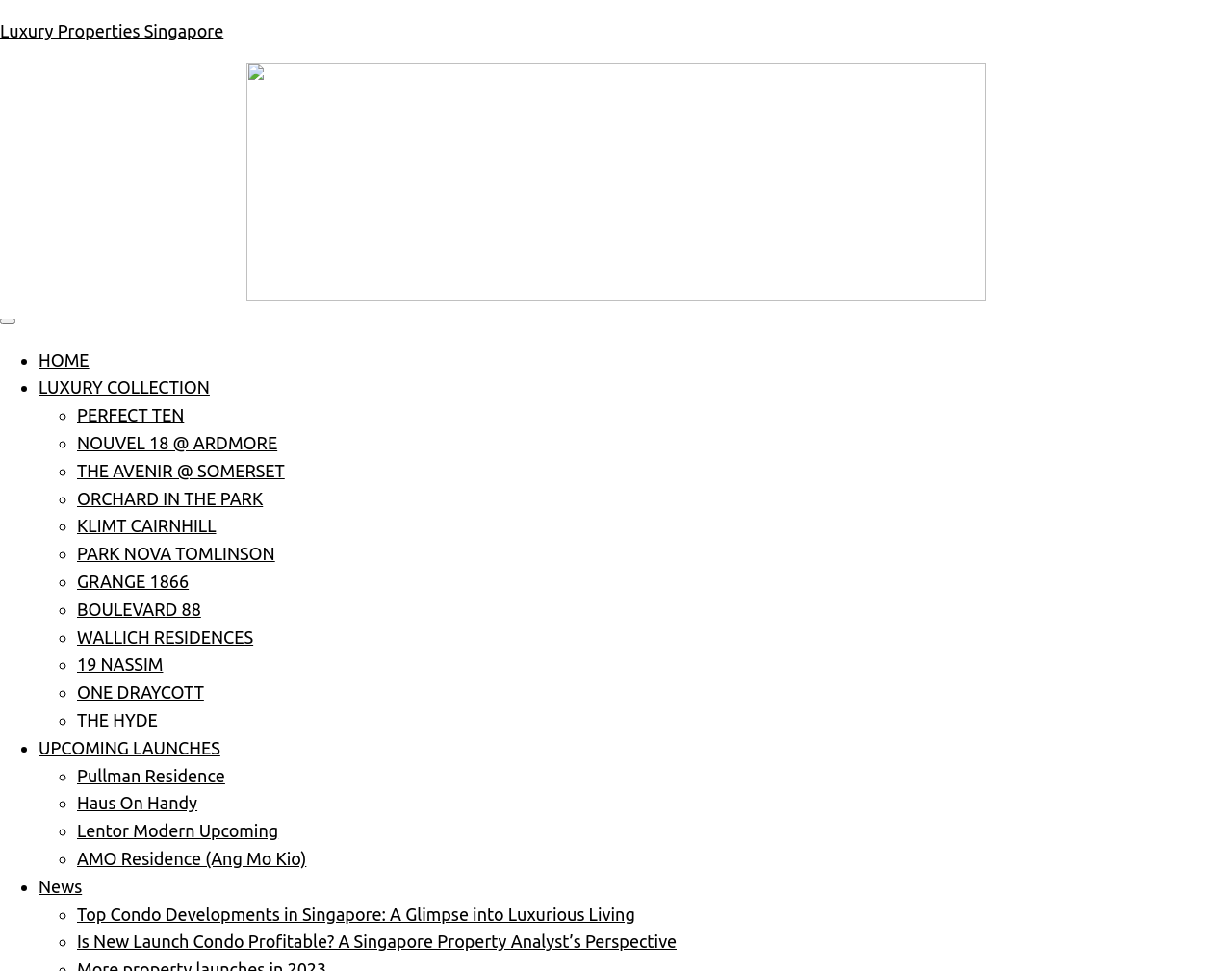Identify the bounding box coordinates of the part that should be clicked to carry out this instruction: "Click on Luxury Properties Singapore".

[0.0, 0.022, 0.181, 0.042]